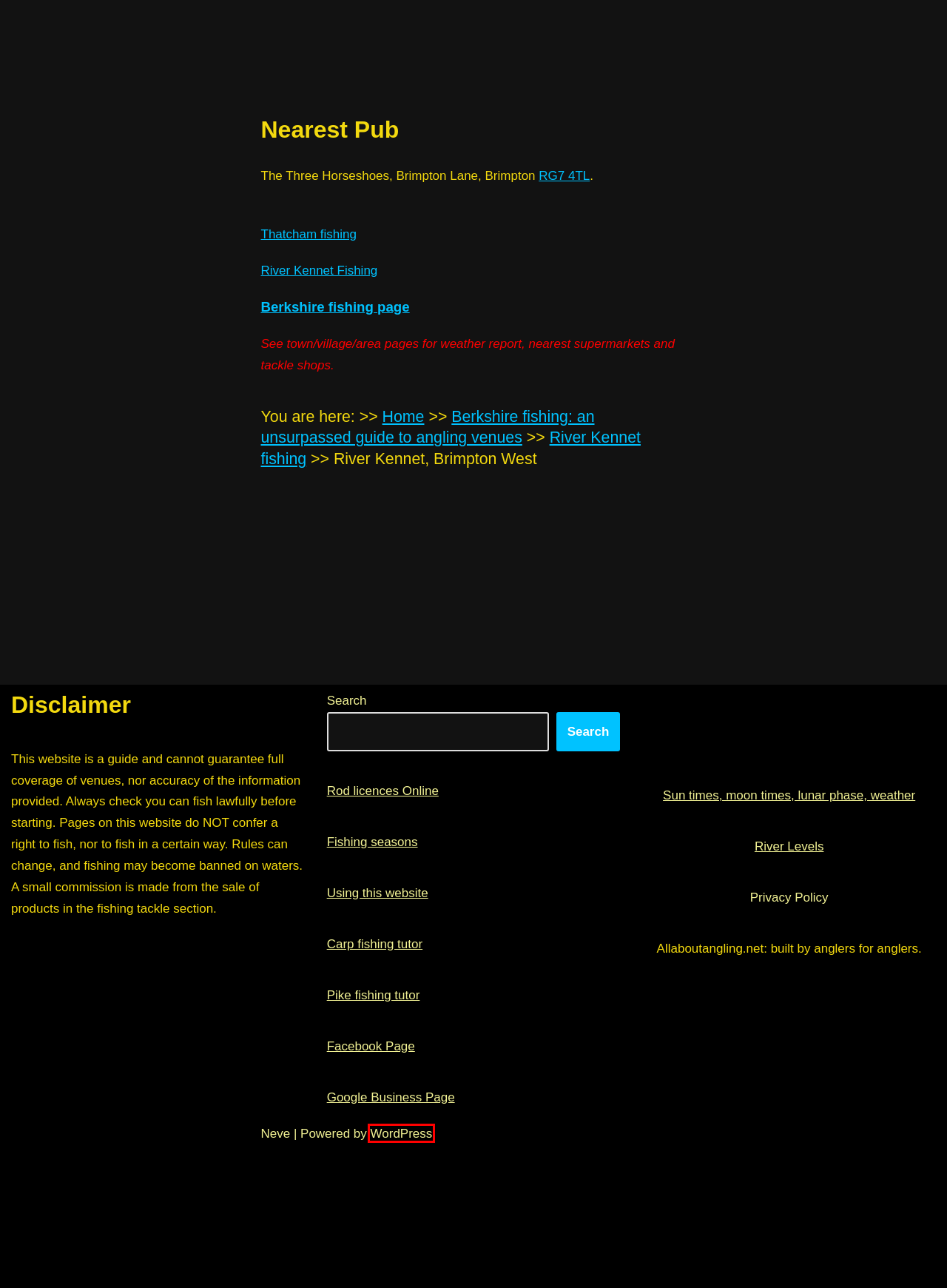Examine the webpage screenshot and identify the UI element enclosed in the red bounding box. Pick the webpage description that most accurately matches the new webpage after clicking the selected element. Here are the candidates:
A. Thatcham fishing guide | Allaboutangling.net
B. Privacy Policy | Allaboutangling.net
C. Carp fishing tutor | Allaboutangling.net
D. A quality guide to fishing on the Berkshire River Kennet
E. Blog Tool, Publishing Platform, and CMS – WordPress.org
F. Suntimes, moontimes, weather | Allaboutangling.net
G. River Levels | Allaboutangling.net
H. A guide to fishing seasons in the south east of England

E